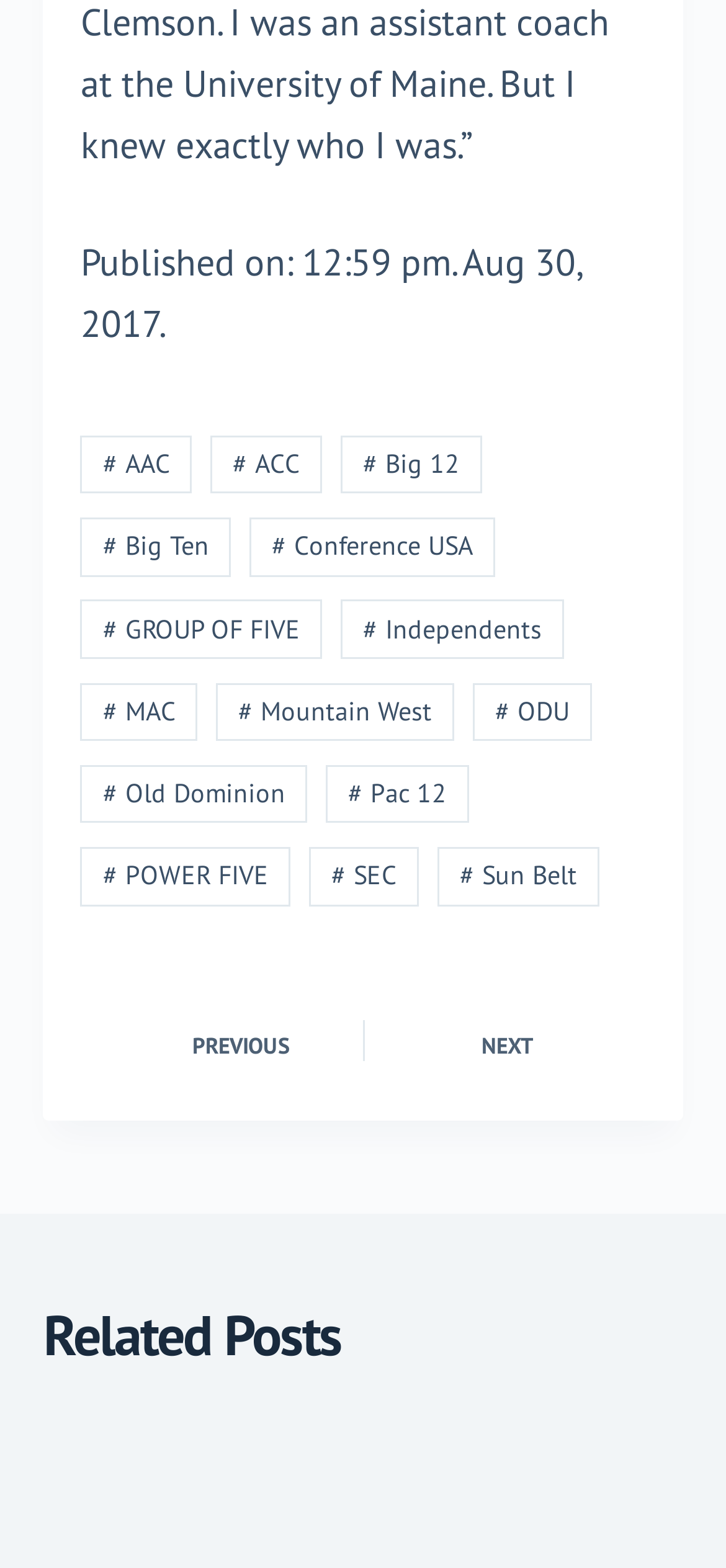Given the description "NEXT", provide the bounding box coordinates of the corresponding UI element.

[0.531, 0.637, 0.889, 0.691]